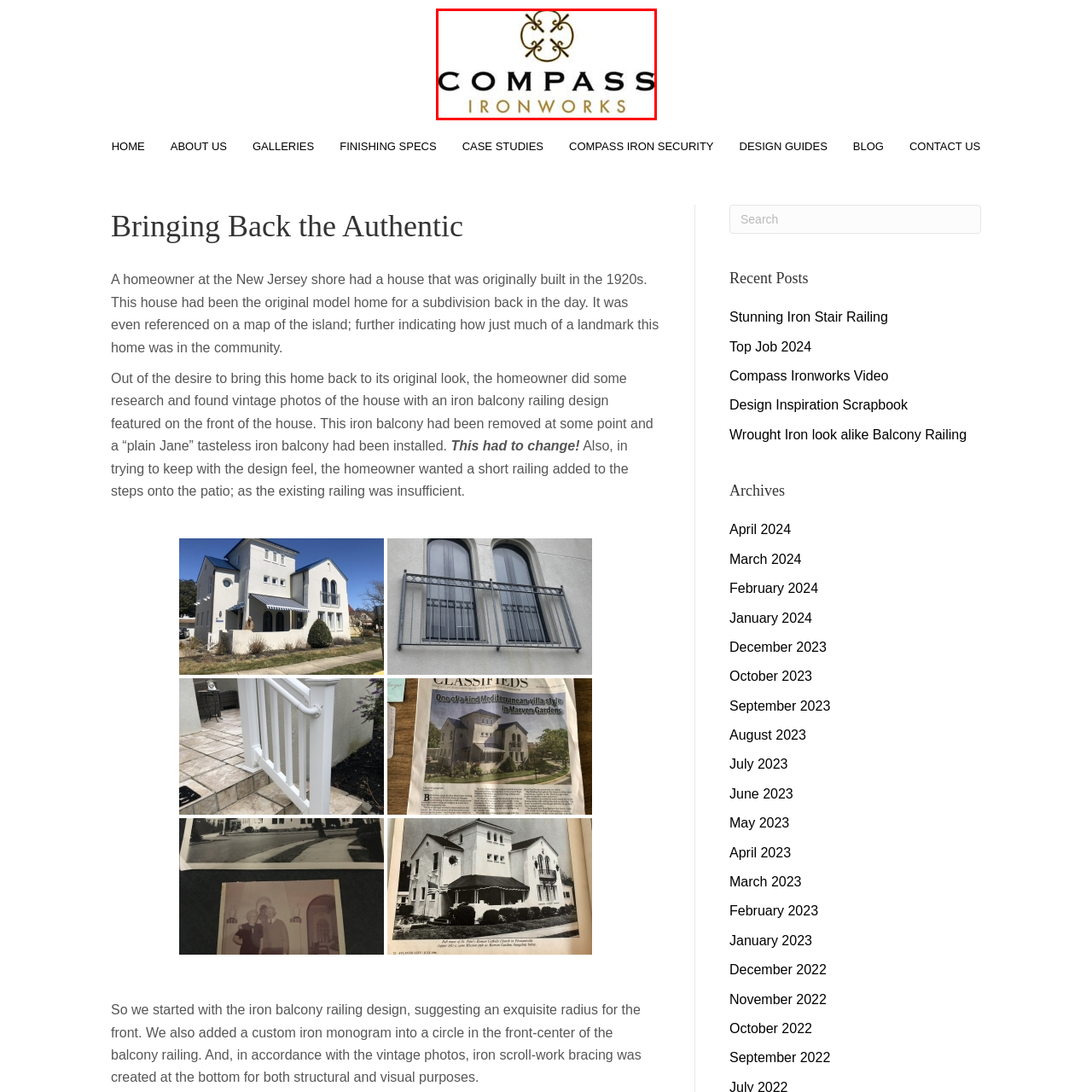Describe extensively the image content marked by the red bounding box.

The image showcases the elegant logo of "Compass Ironworks," a company specializing in custom ironwork and design. The logo features a sophisticated design element at the top, with intricate scroll-work that embodies craftsmanship and artistry. Below this decorative emblem, the name "COMPASS" is presented in bold, black typography, emphasizing strength and reliability. The word "IRONWORKS" is displayed in a smaller, gold font, adding a touch of luxury and refinement. This logo symbolizes a commitment to quality and the authenticity of craftsmanship that characterizes Compass Ironworks and its dedication to creating exquisite iron designs for homes and commercial spaces.